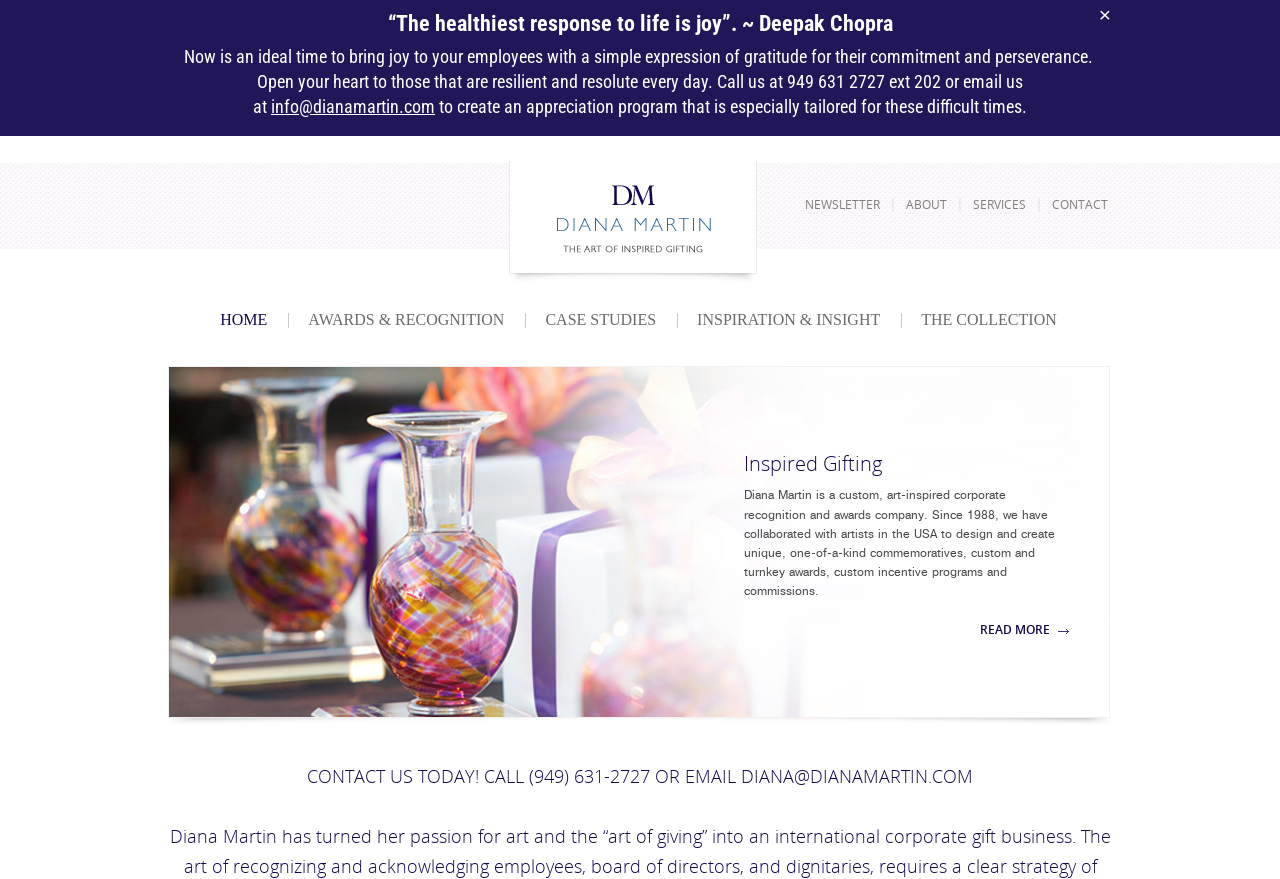What is the quote on the top of the page?
Give a single word or phrase as your answer by examining the image.

“The healthiest response to life is joy”